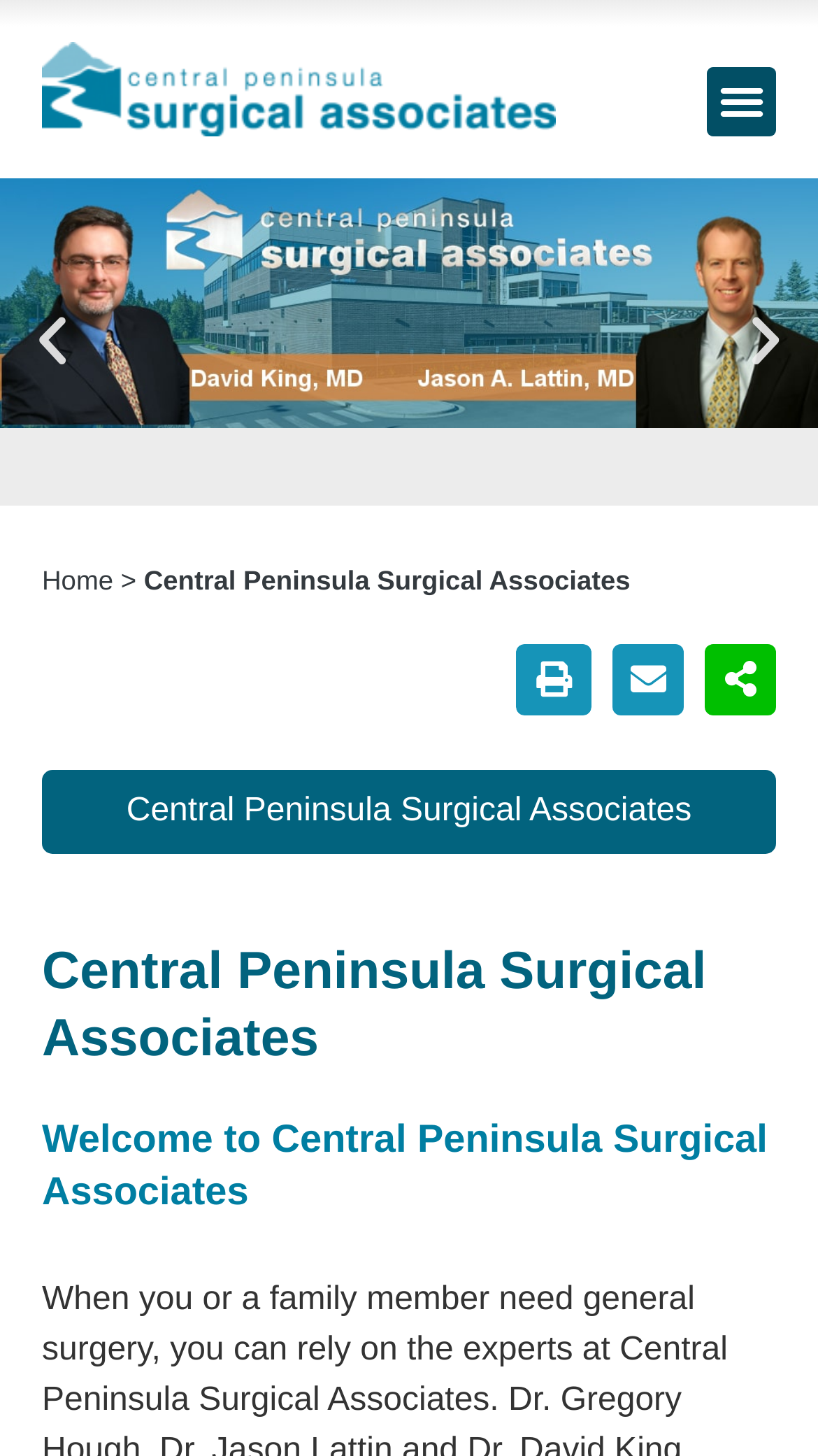Based on the element description: "Menu", identify the UI element and provide its bounding box coordinates. Use four float numbers between 0 and 1, [left, top, right, bottom].

[0.864, 0.046, 0.949, 0.093]